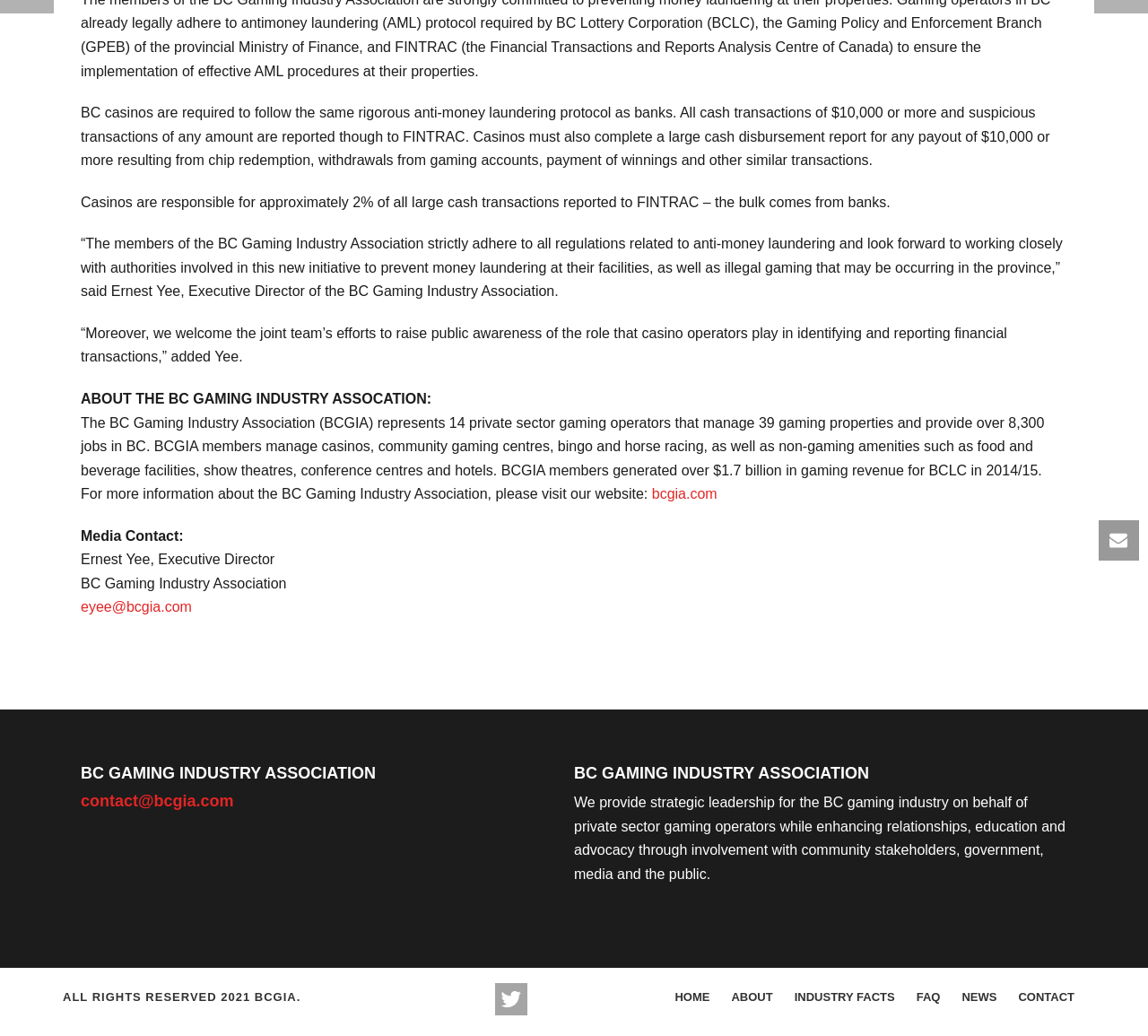Locate the bounding box of the UI element based on this description: "eyee@bcgia.com". Provide four float numbers between 0 and 1 as [left, top, right, bottom].

[0.07, 0.579, 0.167, 0.593]